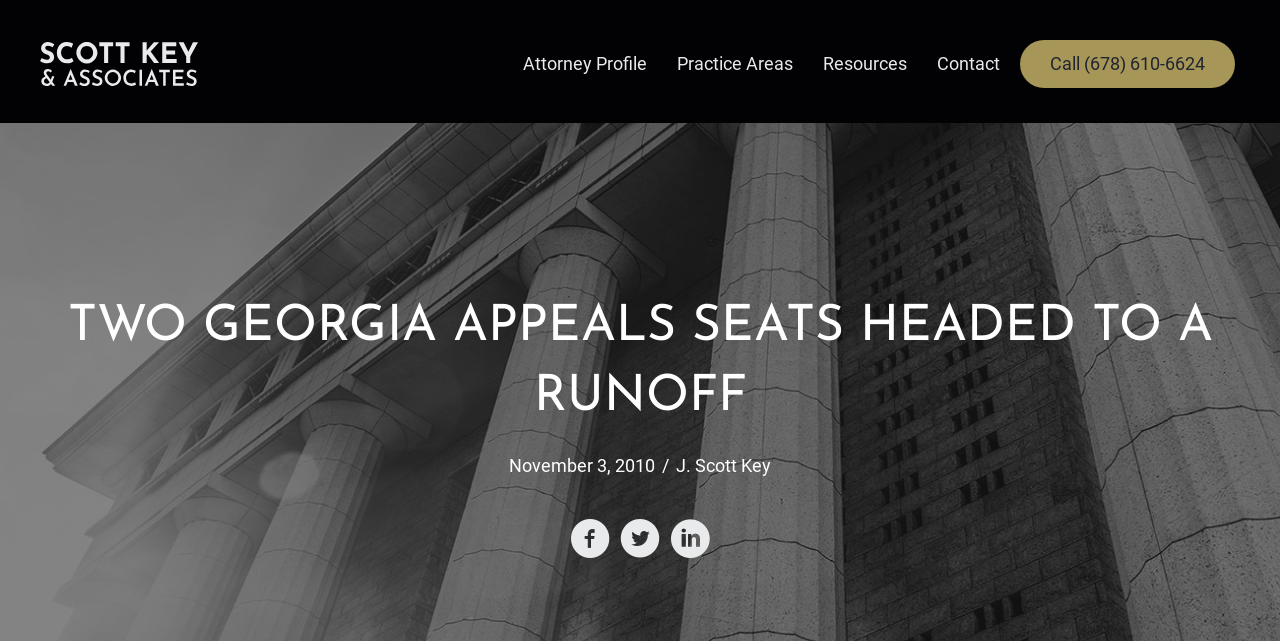Describe all visible elements and their arrangement on the webpage.

The webpage appears to be a news article or blog post from Scott Key & Associates, with a focus on two Georgia appellate seats heading to a runoff. At the top left of the page, there is a light logo of Scott Key & Associates, accompanied by a set of navigation links, including "Attorney Profile", "Practice Areas", "Resources", "Contact", and a call-to-action link with a phone number.

Below the navigation links, the main content of the page begins with a prominent heading that reads "TWO GEORGIA APPEALS SEATS HEADED TO A RUNOFF". This heading spans almost the entire width of the page. 

Underneath the heading, there is a date "November 3, 2010" followed by a forward slash and a link to "J. Scott Key". 

On the right side of the page, there are three social media links, represented by icons, which are positioned vertically and aligned to the right edge of the page.